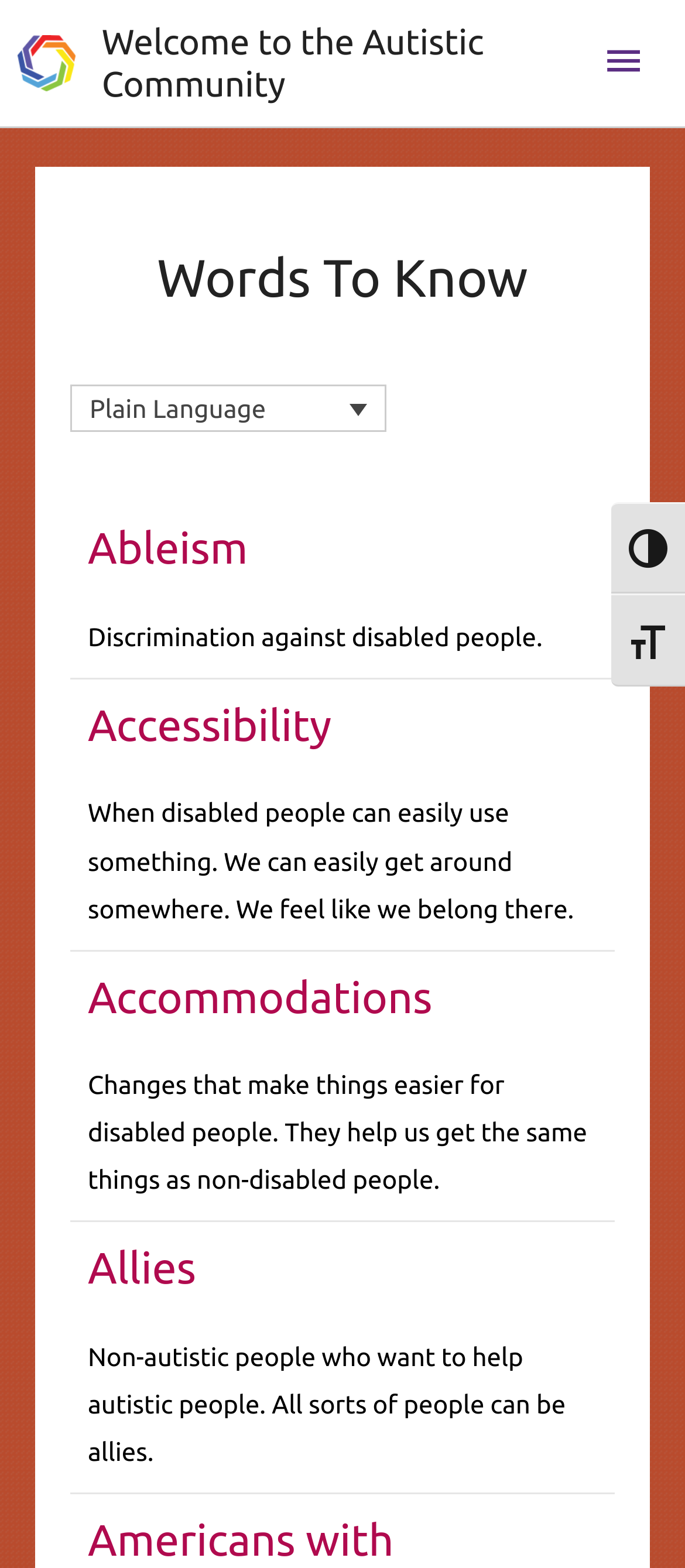Find and extract the text of the primary heading on the webpage.

Words To Know